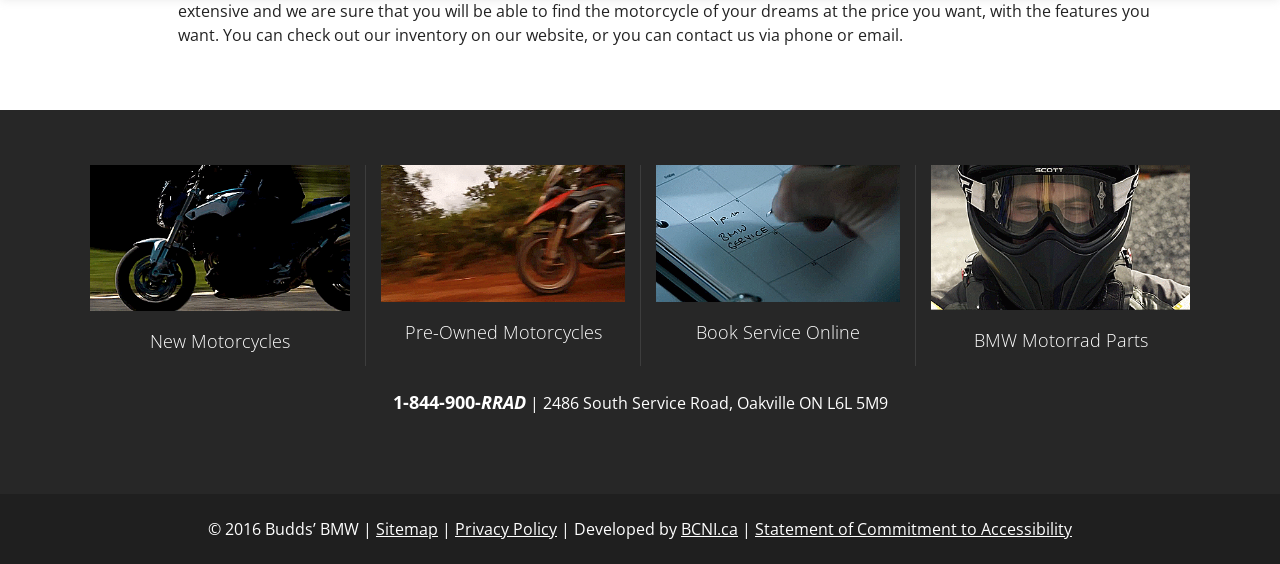Please find the bounding box coordinates for the clickable element needed to perform this instruction: "Book service online".

[0.512, 0.505, 0.703, 0.633]